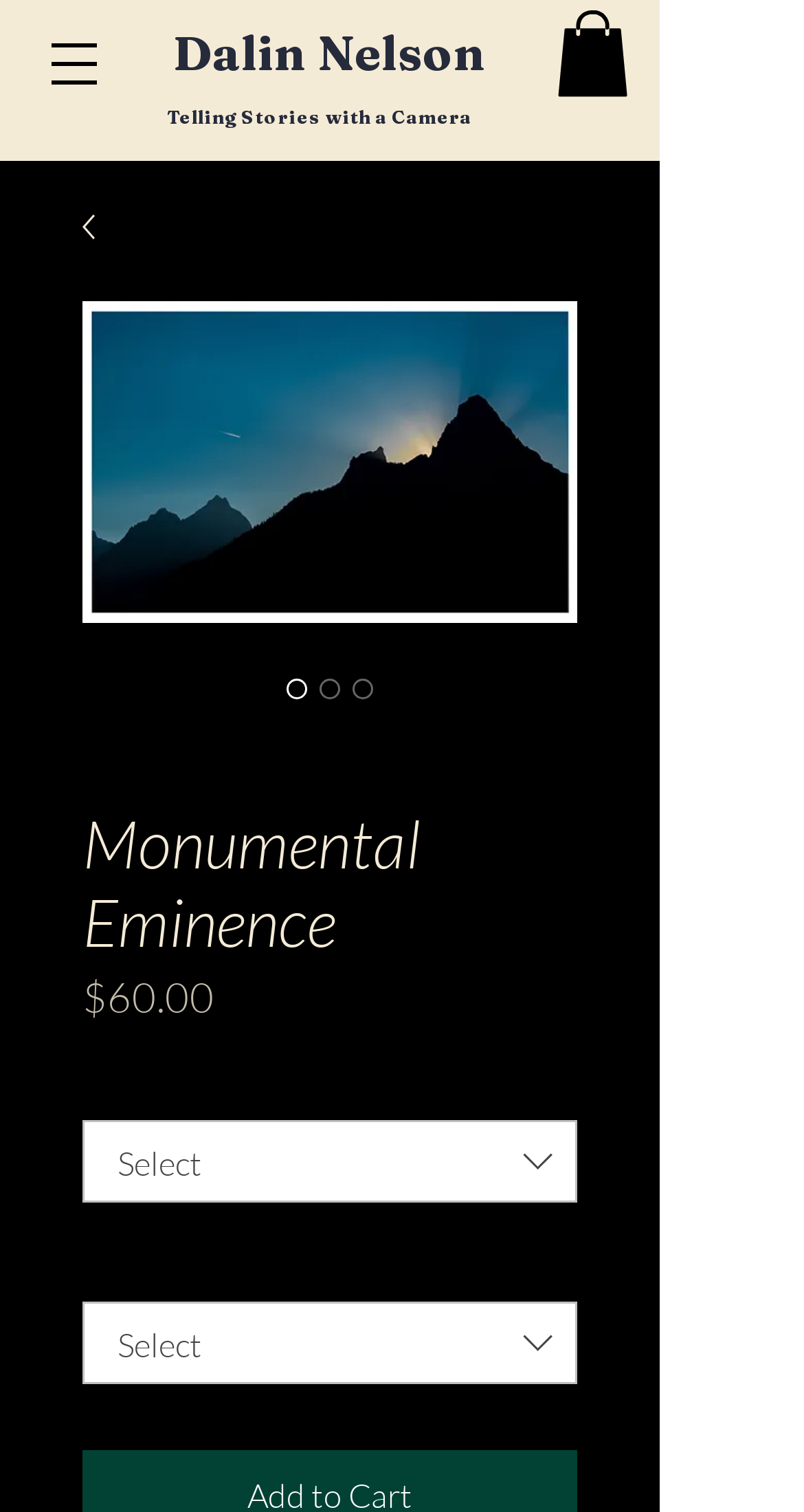Summarize the contents and layout of the webpage in detail.

The webpage appears to be an e-commerce page for a product called "Monumental Eminence" by Dalin Nelson, a photographer. At the top of the page, there are two headings: "Dalin Nelson" and "Telling Stories with a Camera". Below these headings, there is a button to open a navigation menu. 

On the right side of the page, near the top, there is a link with an associated image. Below this link, there is a larger image of the product, "Monumental Eminence", which takes up most of the page. 

To the left of the large image, there are several elements. There is a heading with the product name, "Monumental Eminence", and three radio buttons with the same name, but only one is checked. Below these radio buttons, there is a heading with the product price, "$60.00", and a label "Price". 

Further down, there are two dropdown menus, one for selecting sizes and another for selecting materials. Each dropdown menu has an associated image. The sizes dropdown menu is located above the materials dropdown menu.